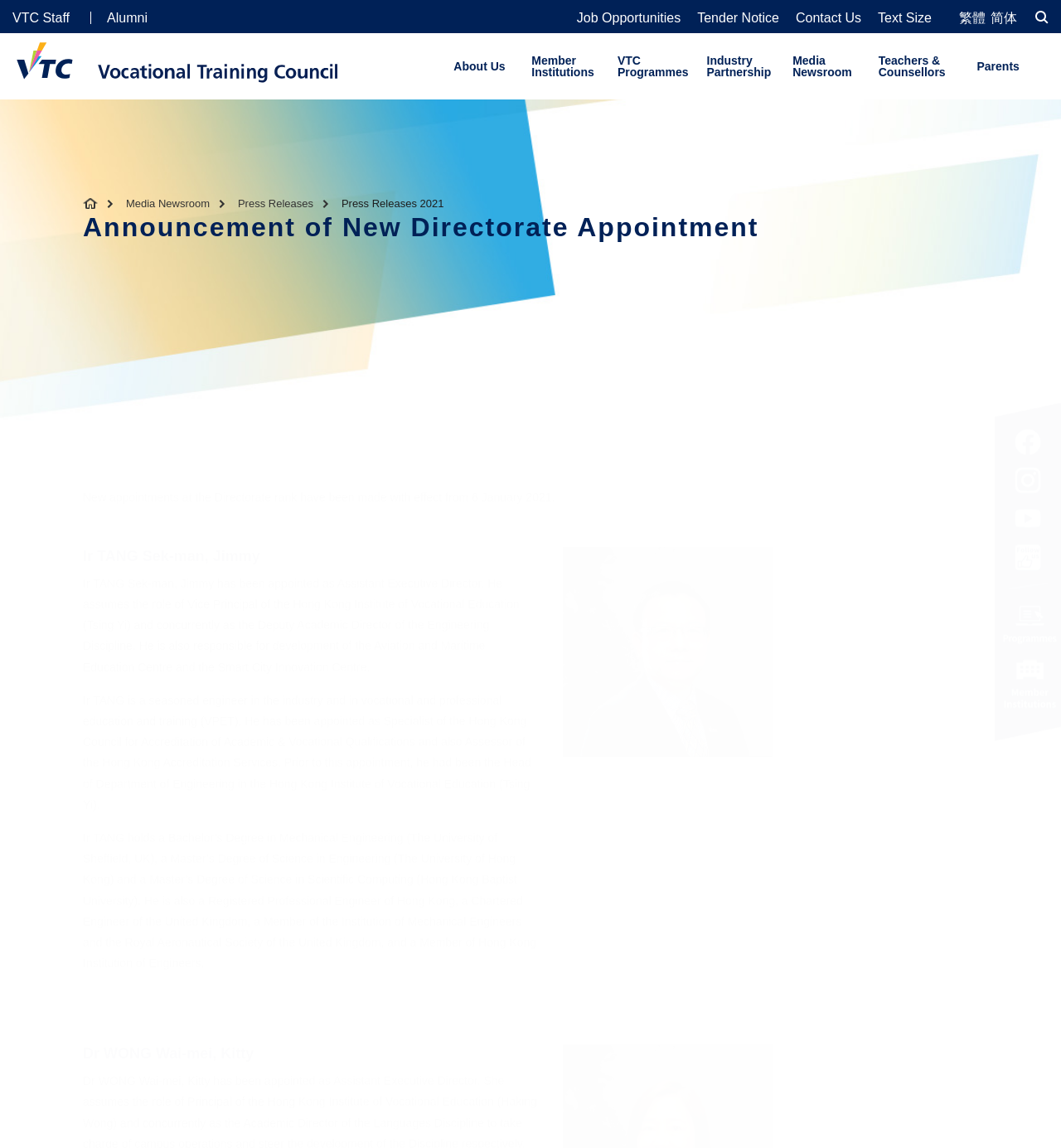Find the bounding box coordinates of the element to click in order to complete this instruction: "View Job Opportunities". The bounding box coordinates must be four float numbers between 0 and 1, denoted as [left, top, right, bottom].

[0.544, 0.01, 0.642, 0.022]